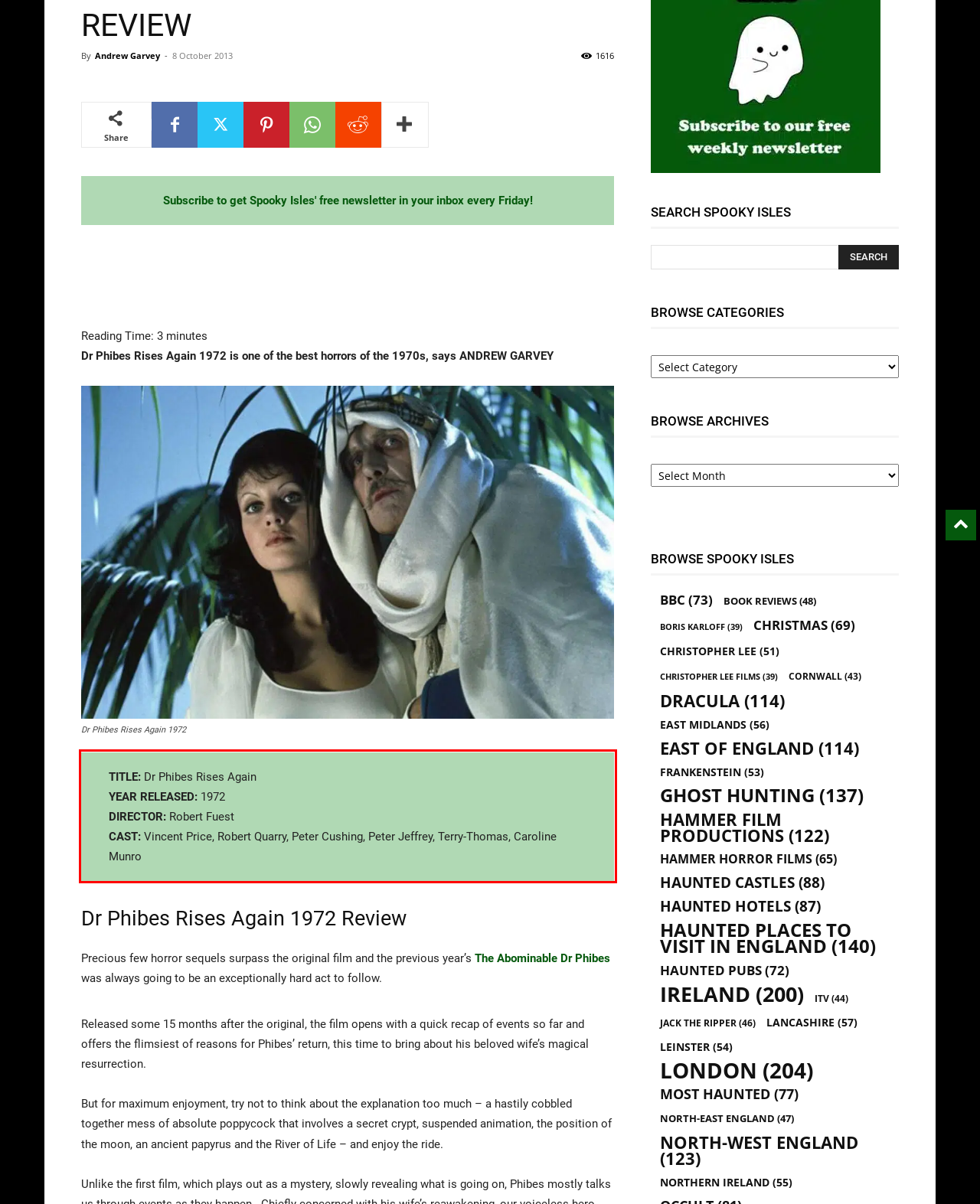View the screenshot of the webpage and identify the UI element surrounded by a red bounding box. Extract the text contained within this red bounding box.

TITLE: Dr Phibes Rises Again YEAR RELEASED: 1972 DIRECTOR: Robert Fuest CAST: Vincent Price, Robert Quarry, Peter Cushing, Peter Jeffrey, Terry-Thomas, Caroline Munro